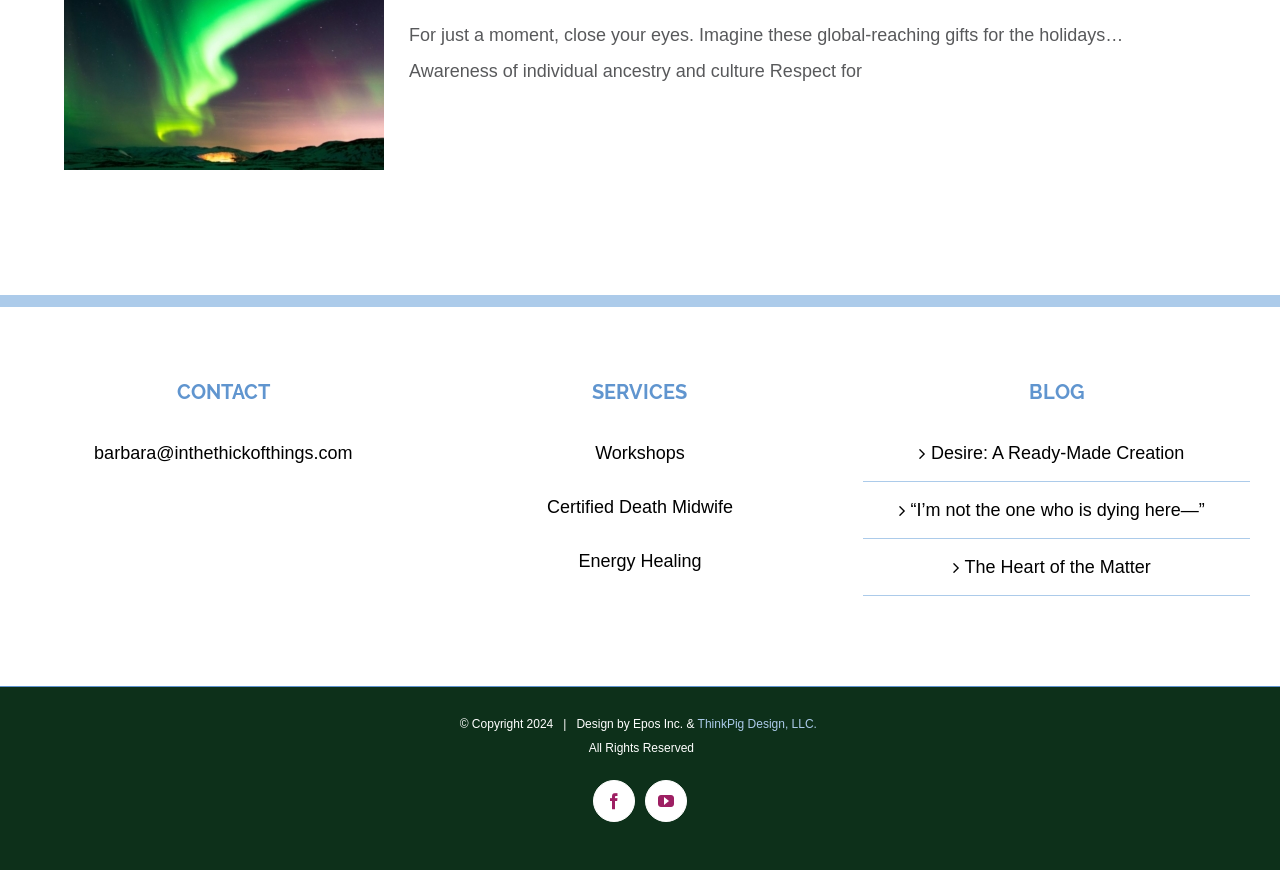Can you pinpoint the bounding box coordinates for the clickable element required for this instruction: "read the blog post 'Desire: A Ready-Made Creation'"? The coordinates should be four float numbers between 0 and 1, i.e., [left, top, right, bottom].

[0.684, 0.5, 0.969, 0.541]